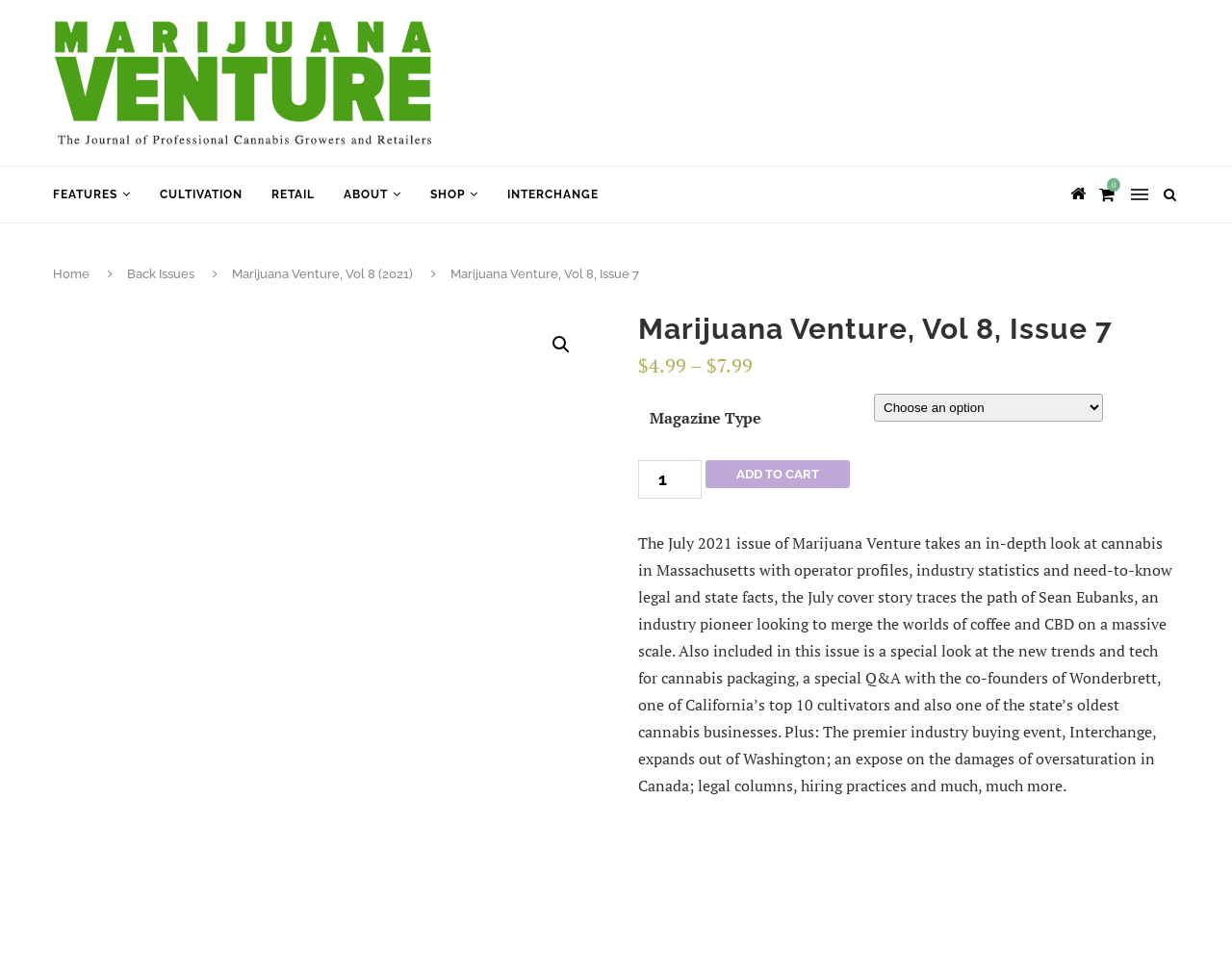Please find the bounding box coordinates of the element's region to be clicked to carry out this instruction: "Search with the magnifying glass icon".

[0.441, 0.343, 0.469, 0.38]